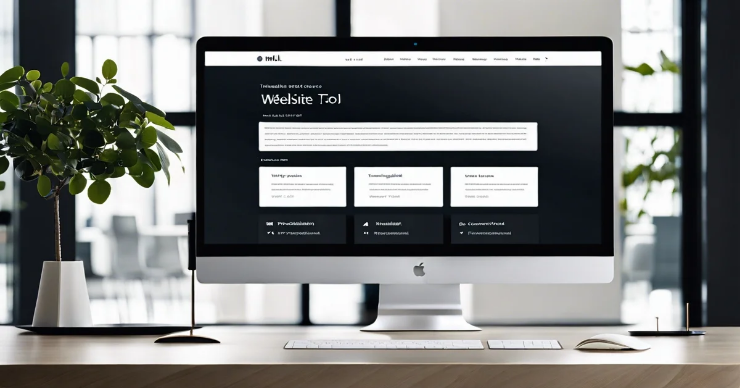Please give a one-word or short phrase response to the following question: 
What is on the left side of the desk?

Potted plant